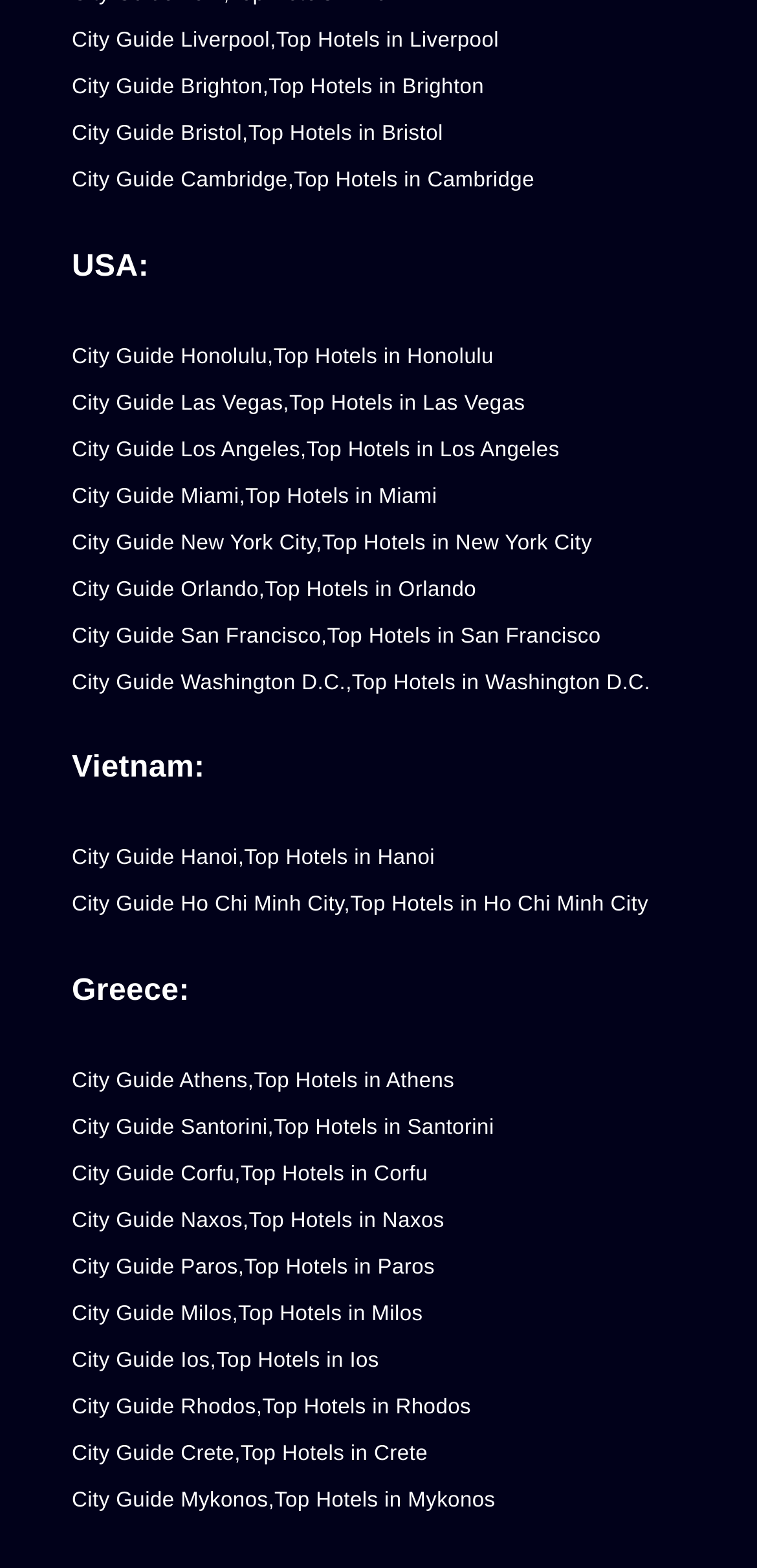Please give a succinct answer to the question in one word or phrase:
What is the first city listed in the UK section?

Liverpool